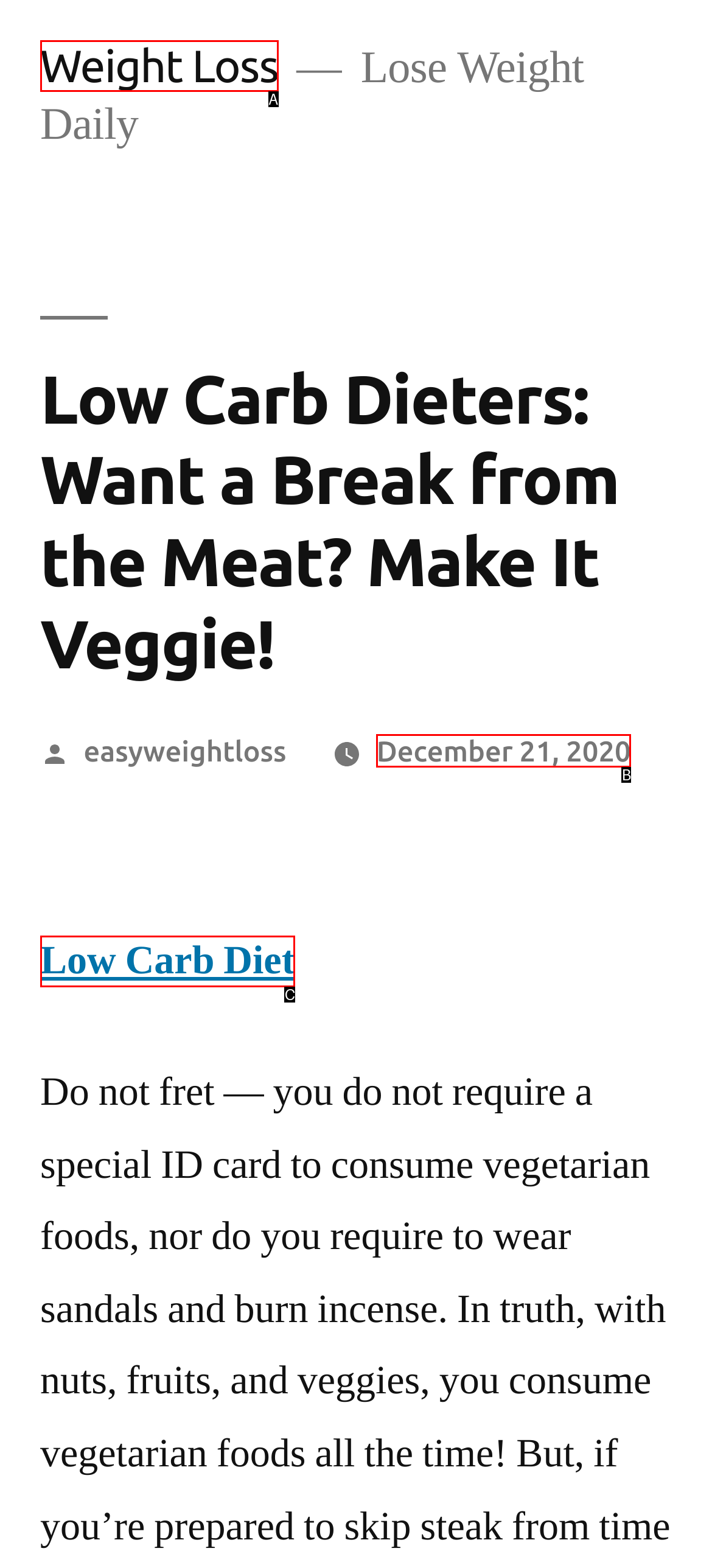Select the letter that corresponds to the UI element described as: Weight Loss
Answer by providing the letter from the given choices.

A